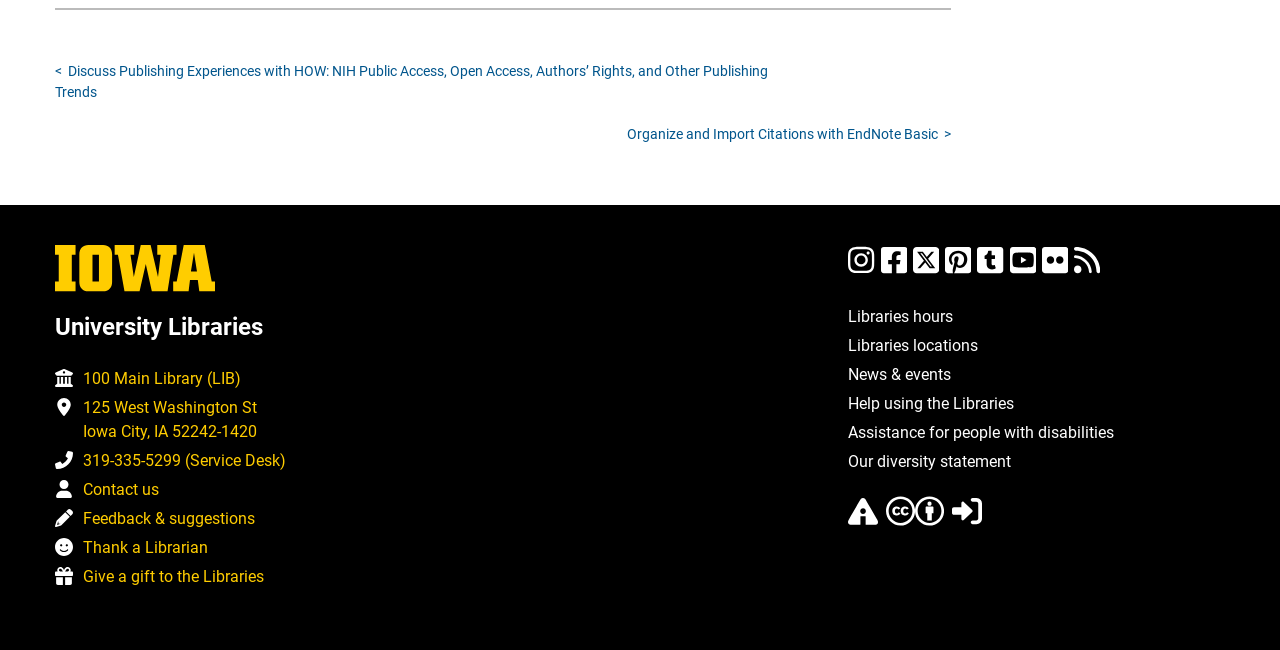How can I contact the library? From the image, respond with a single word or brief phrase.

319-335-5299 (Service Desk)